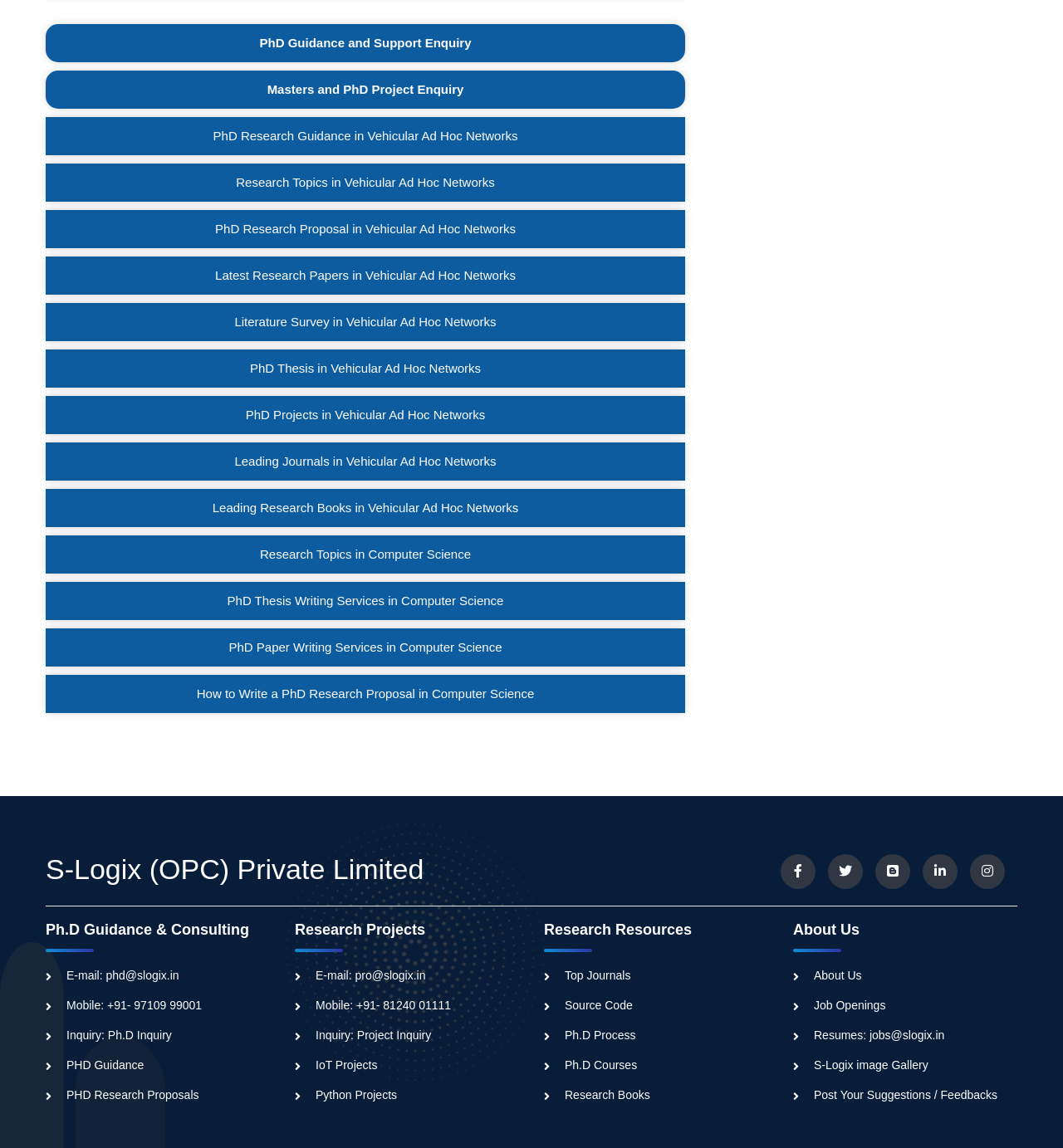Provide a brief response in the form of a single word or phrase:
What is the topic of the research papers listed on the webpage?

Vehicular Ad Hoc Networks